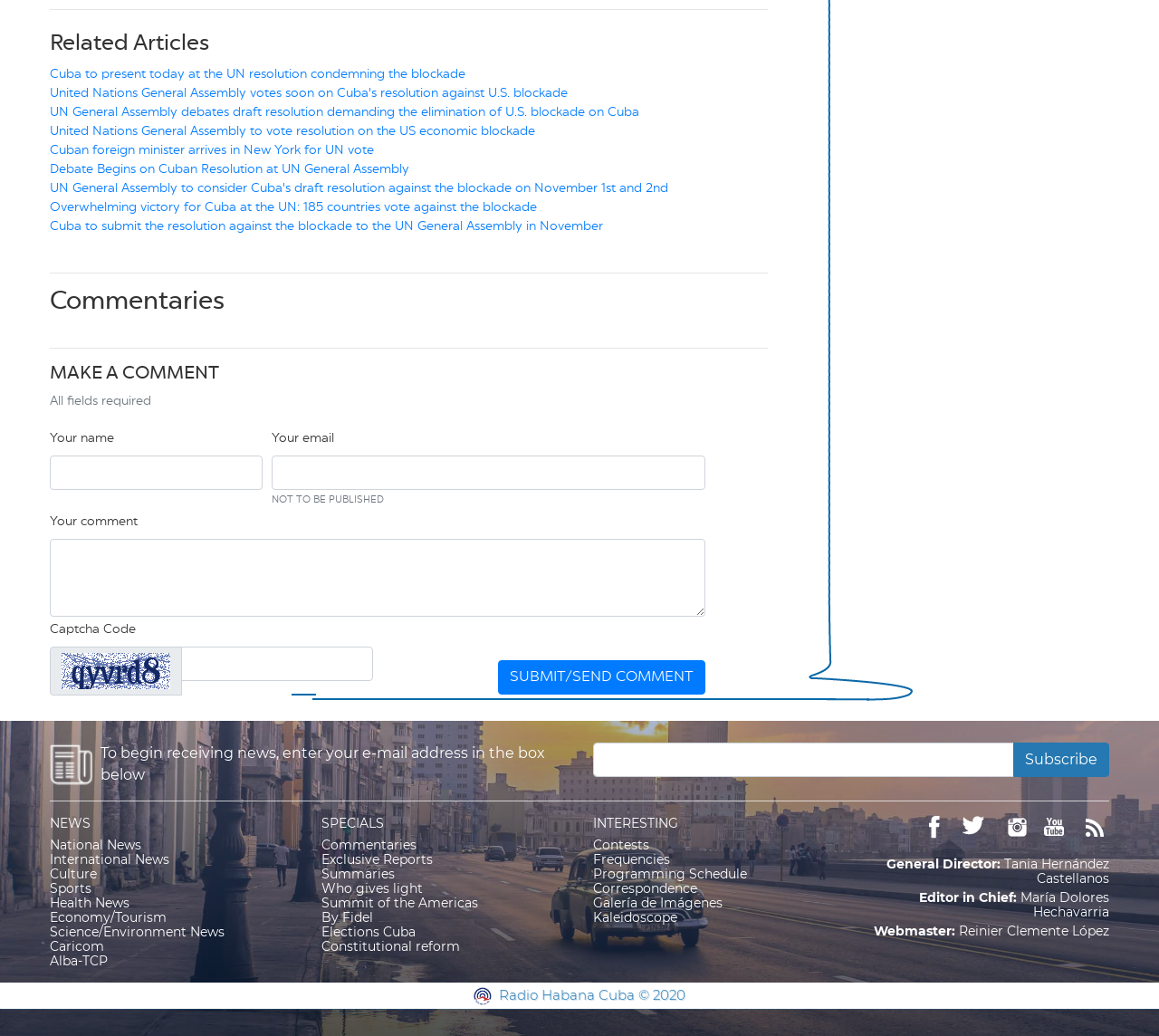What is the main topic of the 'Related Articles' section? Observe the screenshot and provide a one-word or short phrase answer.

Cuba and UN